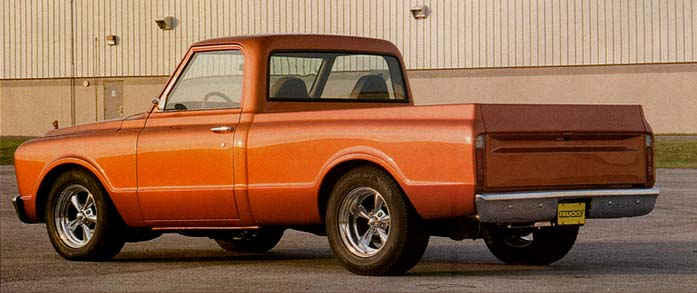Utilize the details in the image to give a detailed response to the question: What type of wheels does the truck have?

The rear view of the truck reveals modern-looking alloy wheels that enhance its overall aesthetic, complementing the chrome accents and well-defined bed area.